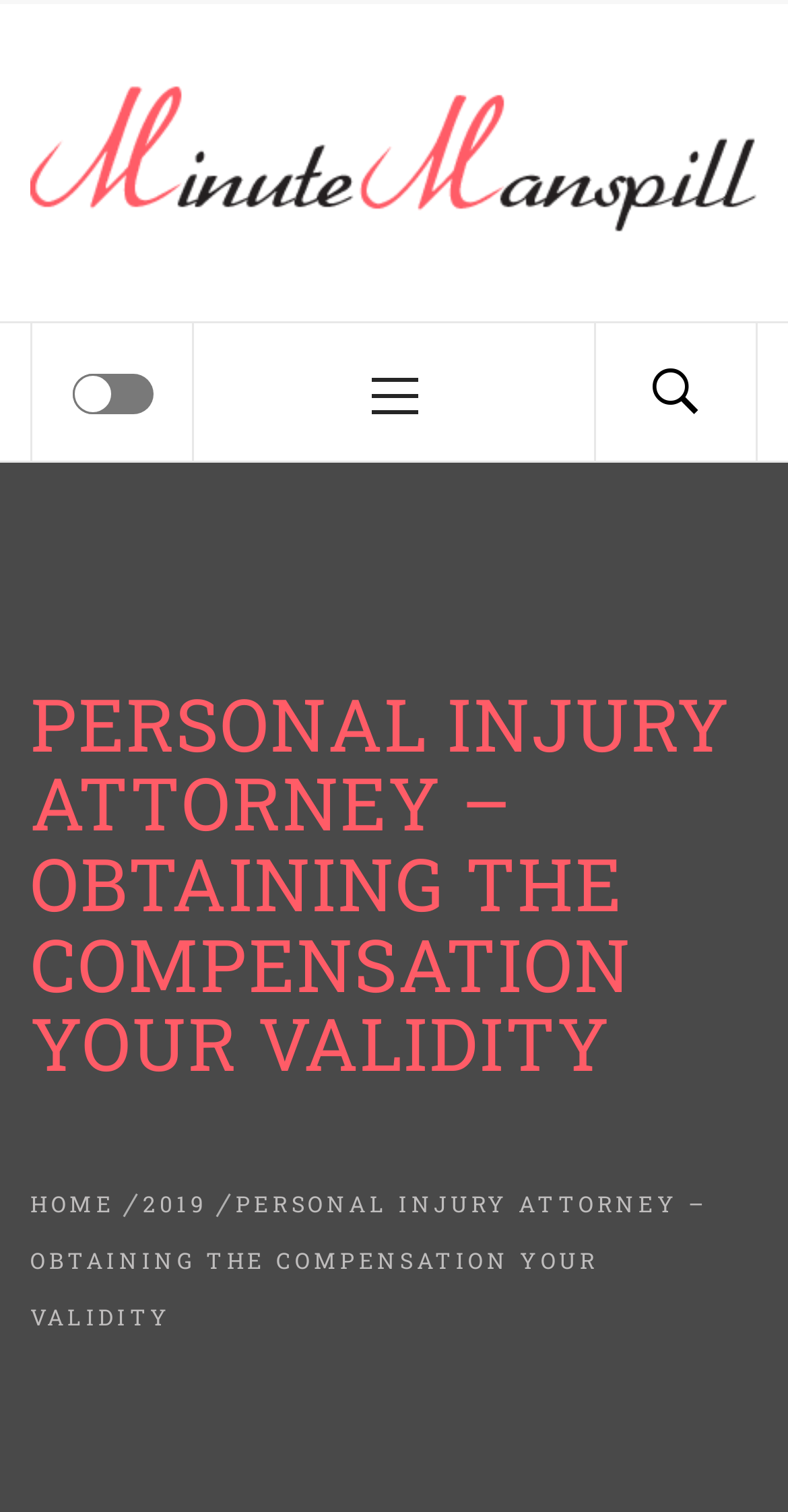What is the name of the law firm?
Based on the visual, give a brief answer using one word or a short phrase.

Minute Manspill